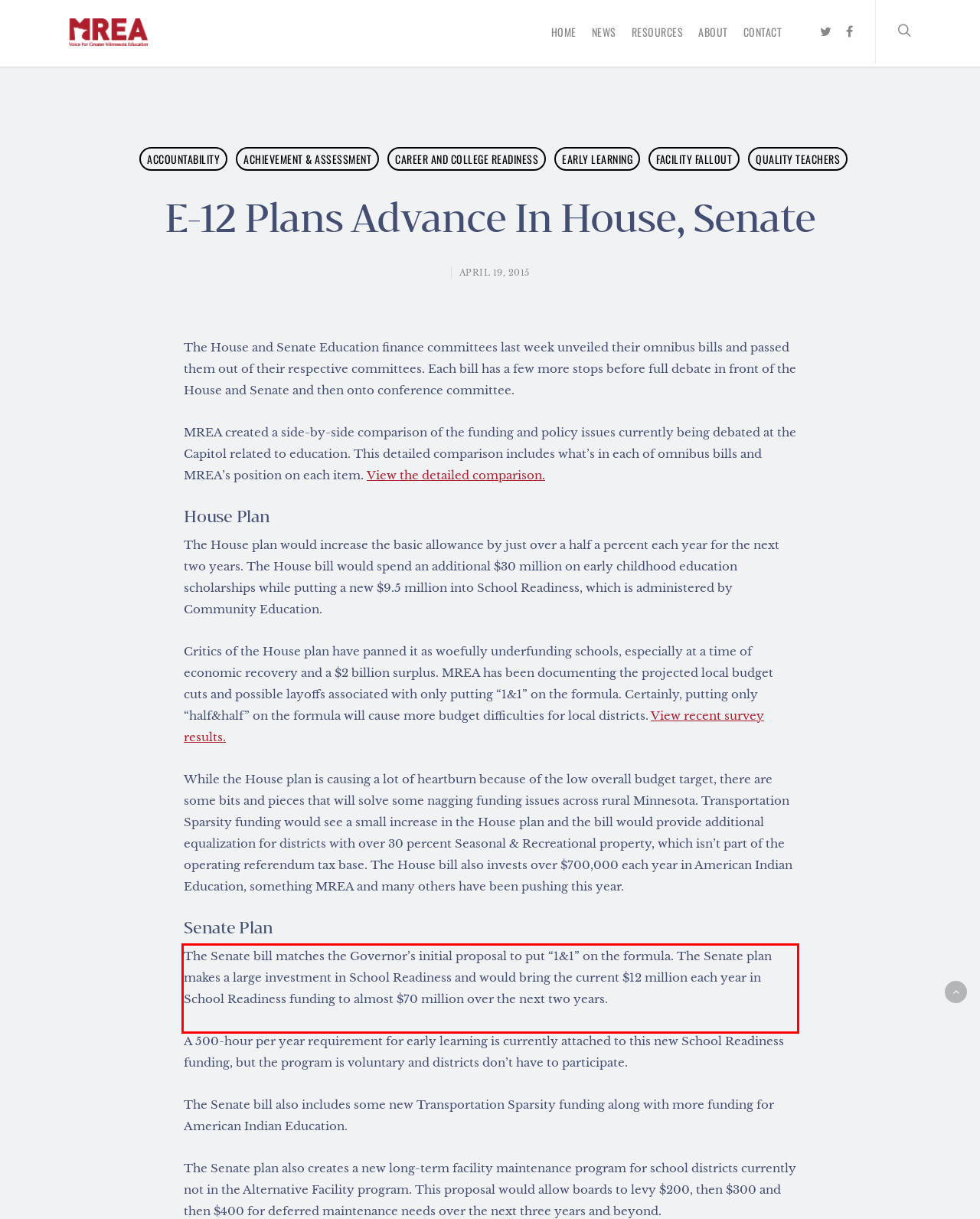Please recognize and transcribe the text located inside the red bounding box in the webpage image.

The Senate bill matches the Governor’s initial proposal to put “1&1” on the formula. The Senate plan makes a large investment in School Readiness and would bring the current $12 million each year in School Readiness funding to almost $70 million over the next two years.